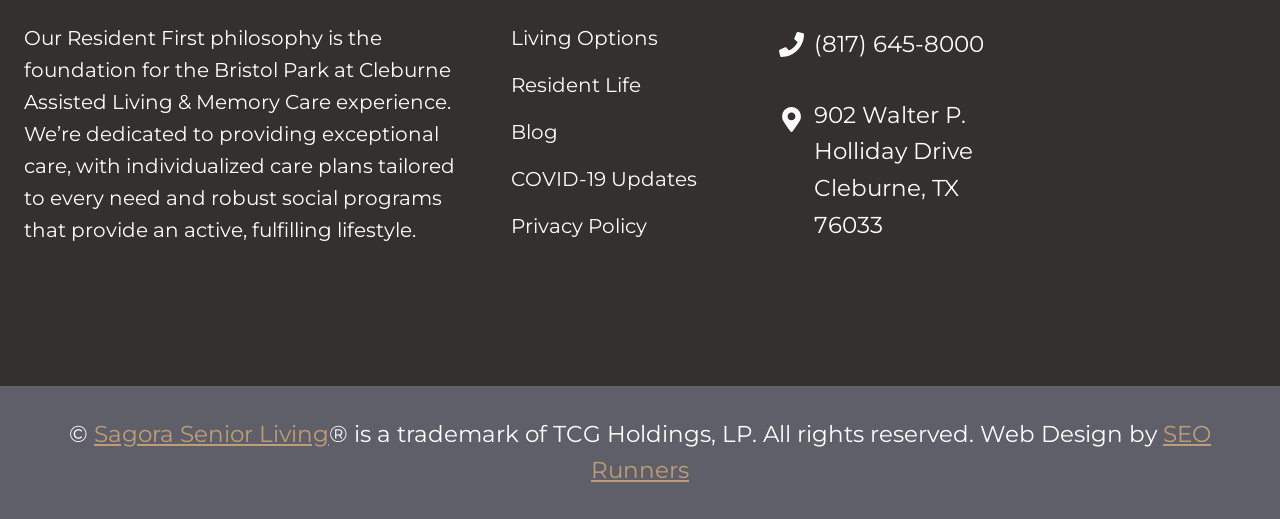Please identify the bounding box coordinates of the clickable area that will fulfill the following instruction: "Check COVID-19 Updates". The coordinates should be in the format of four float numbers between 0 and 1, i.e., [left, top, right, bottom].

[0.399, 0.313, 0.577, 0.375]